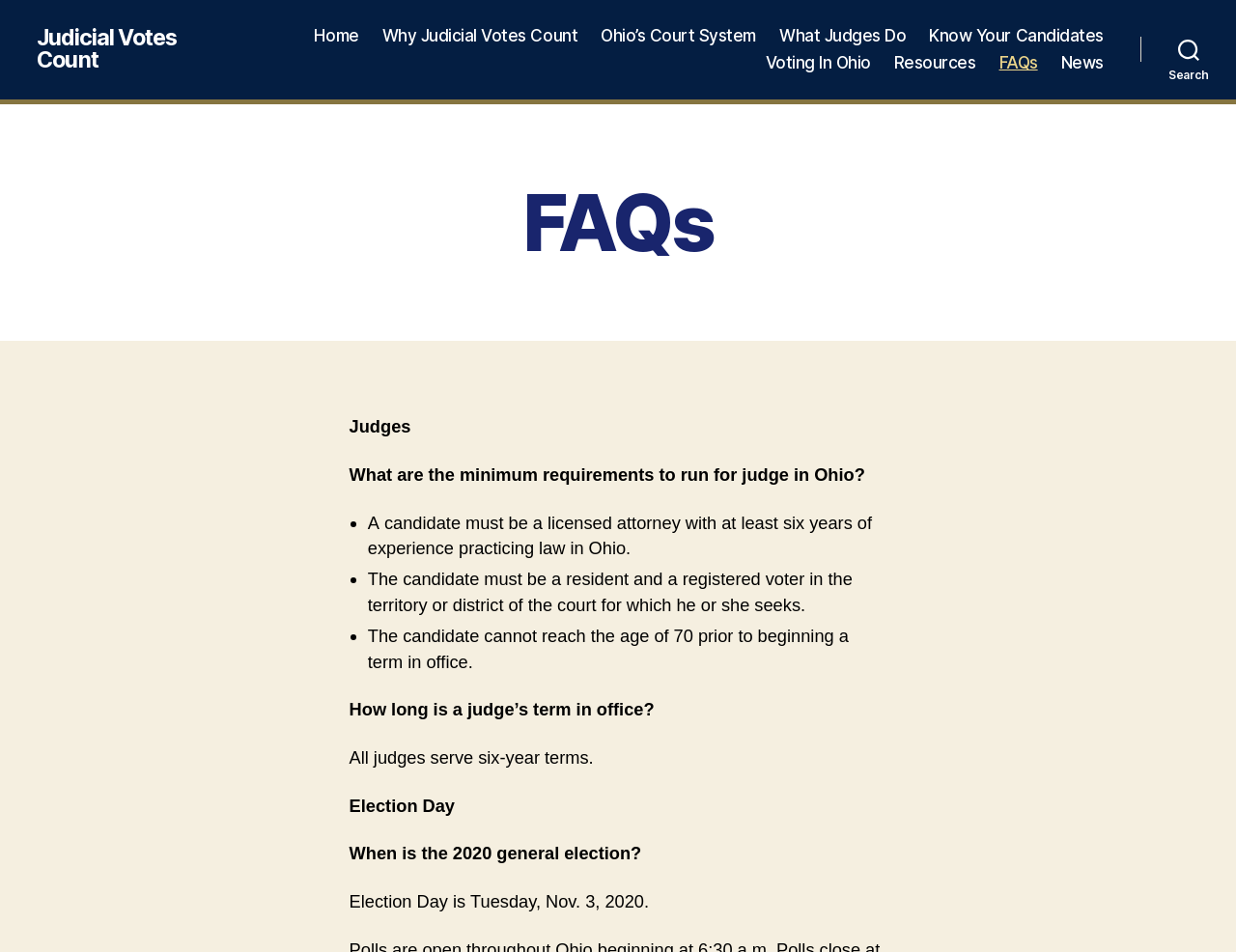When is the 2020 general election? Refer to the image and provide a one-word or short phrase answer.

Tuesday, Nov. 3, 2020